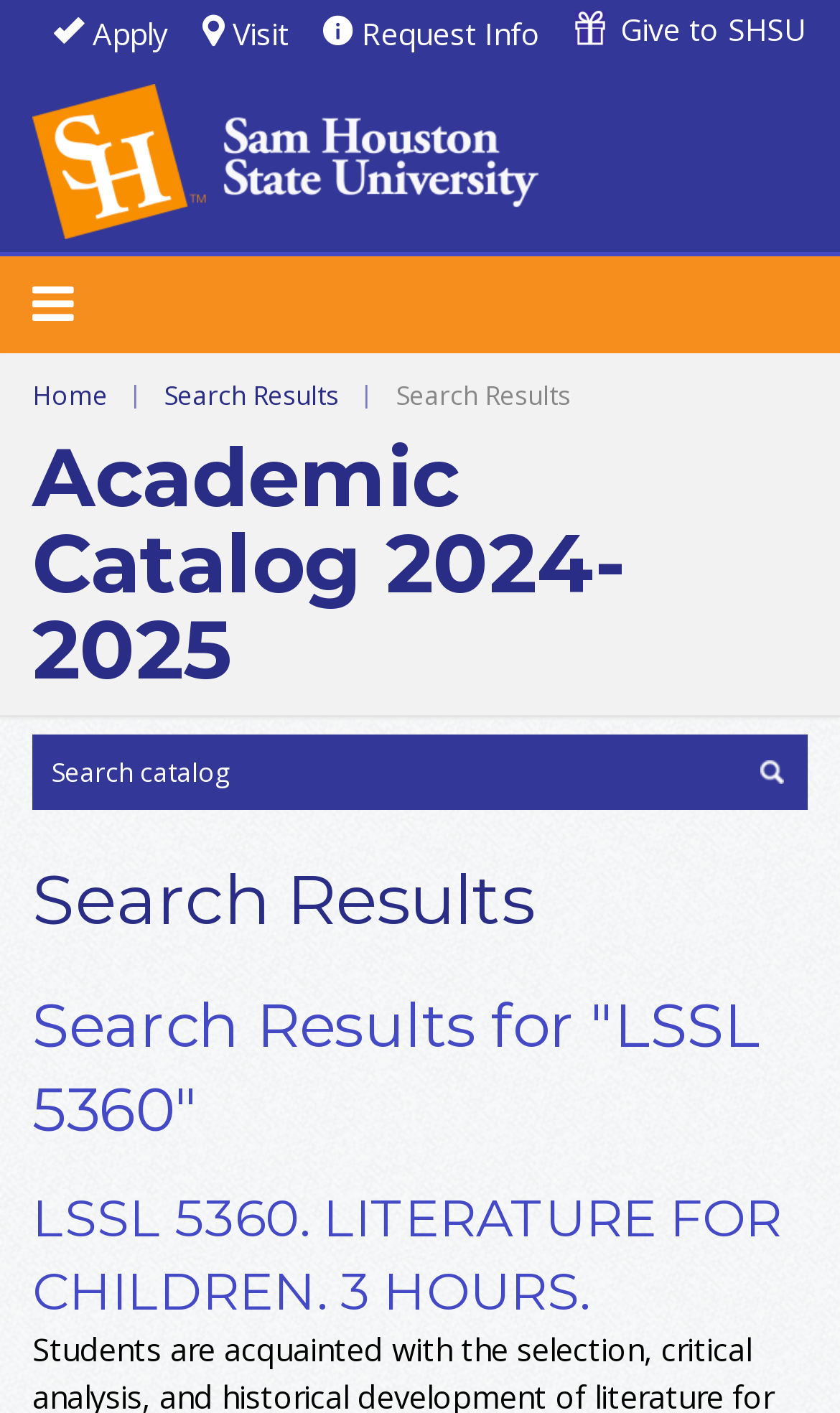Identify the bounding box coordinates of the area that should be clicked in order to complete the given instruction: "Visit the university website". The bounding box coordinates should be four float numbers between 0 and 1, i.e., [left, top, right, bottom].

[0.241, 0.01, 0.344, 0.039]